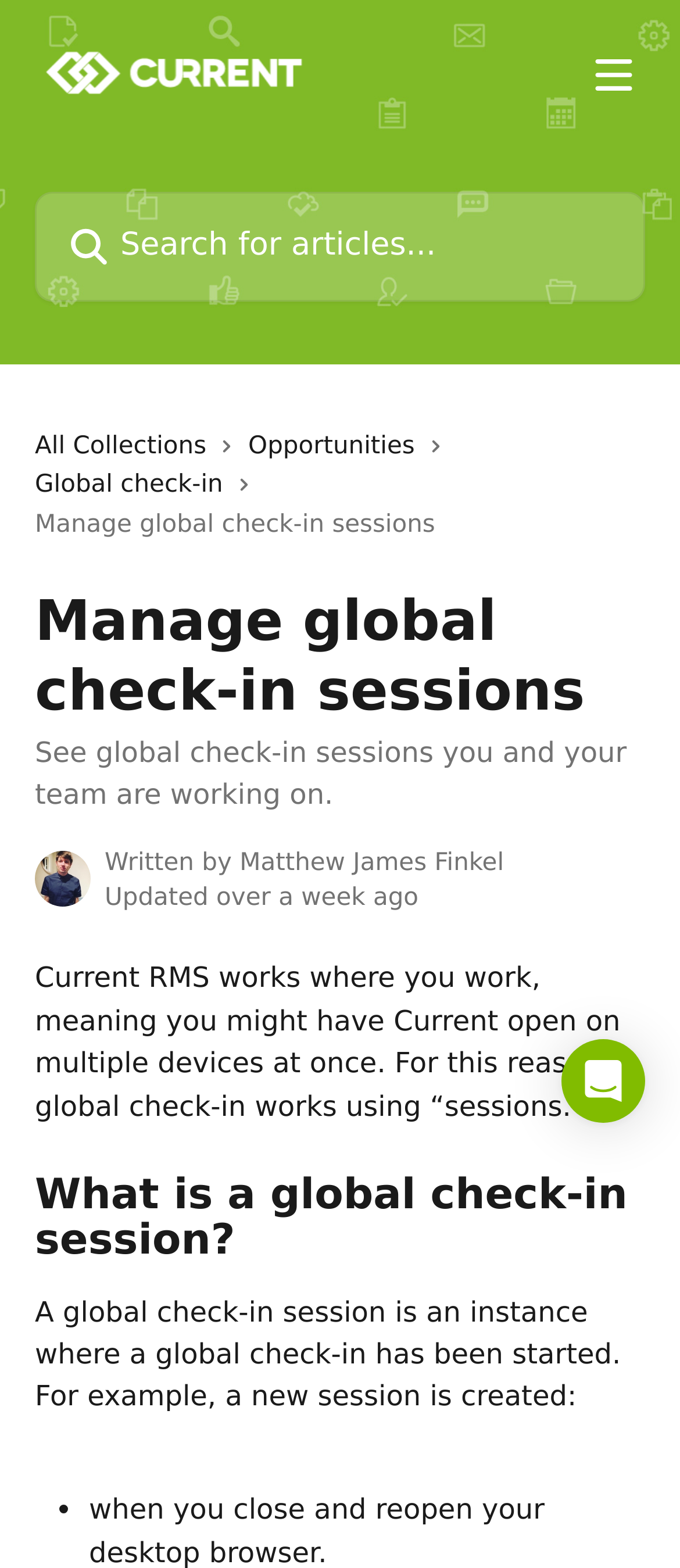Identify and provide the bounding box coordinates of the UI element described: "aria-label="Open menu"". The coordinates should be formatted as [left, top, right, bottom], with each number being a float between 0 and 1.

[0.856, 0.034, 0.949, 0.061]